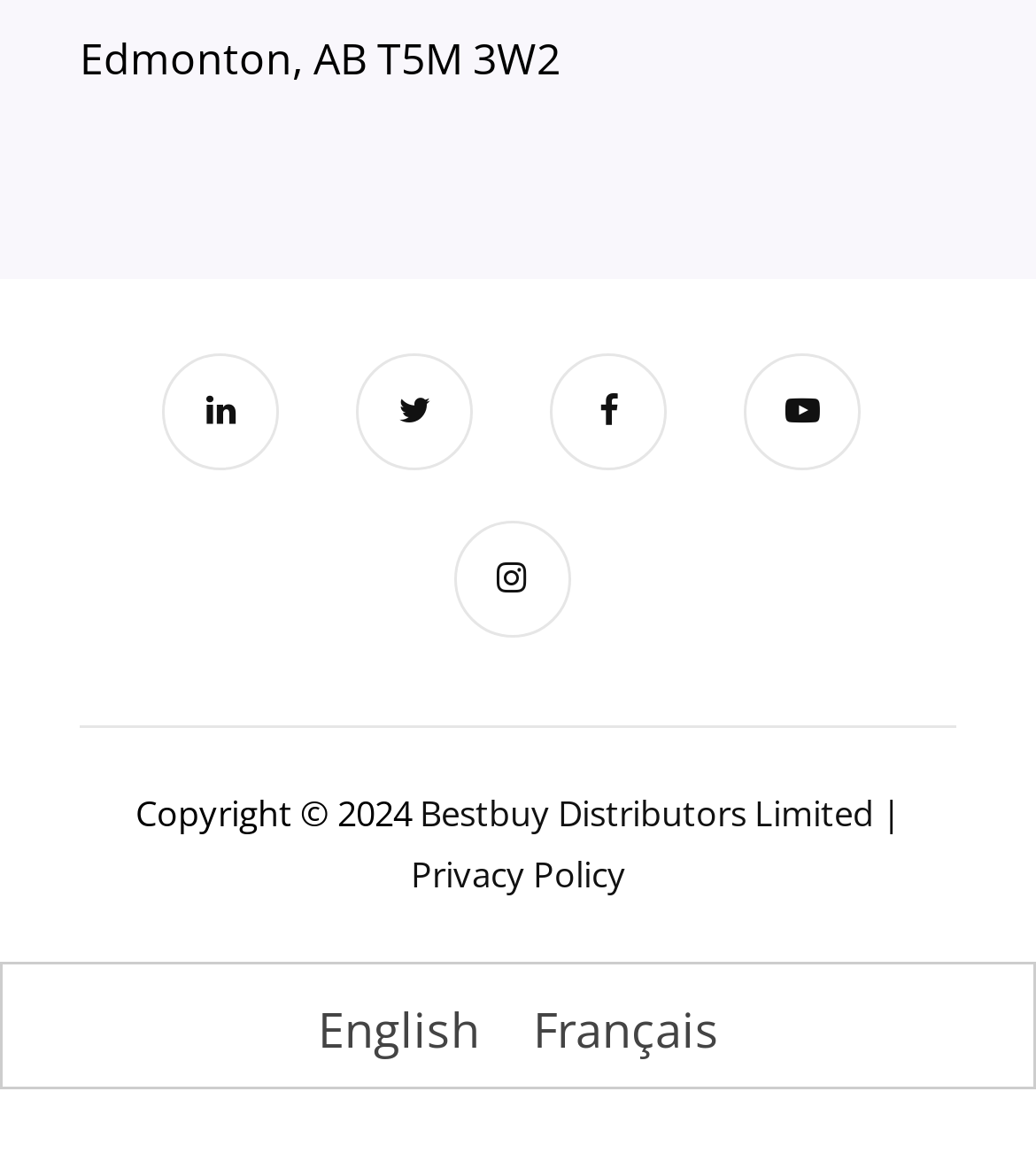Given the element description: "Bestbuy Distributors Limited", predict the bounding box coordinates of the UI element it refers to, using four float numbers between 0 and 1, i.e., [left, top, right, bottom].

[0.405, 0.675, 0.844, 0.716]